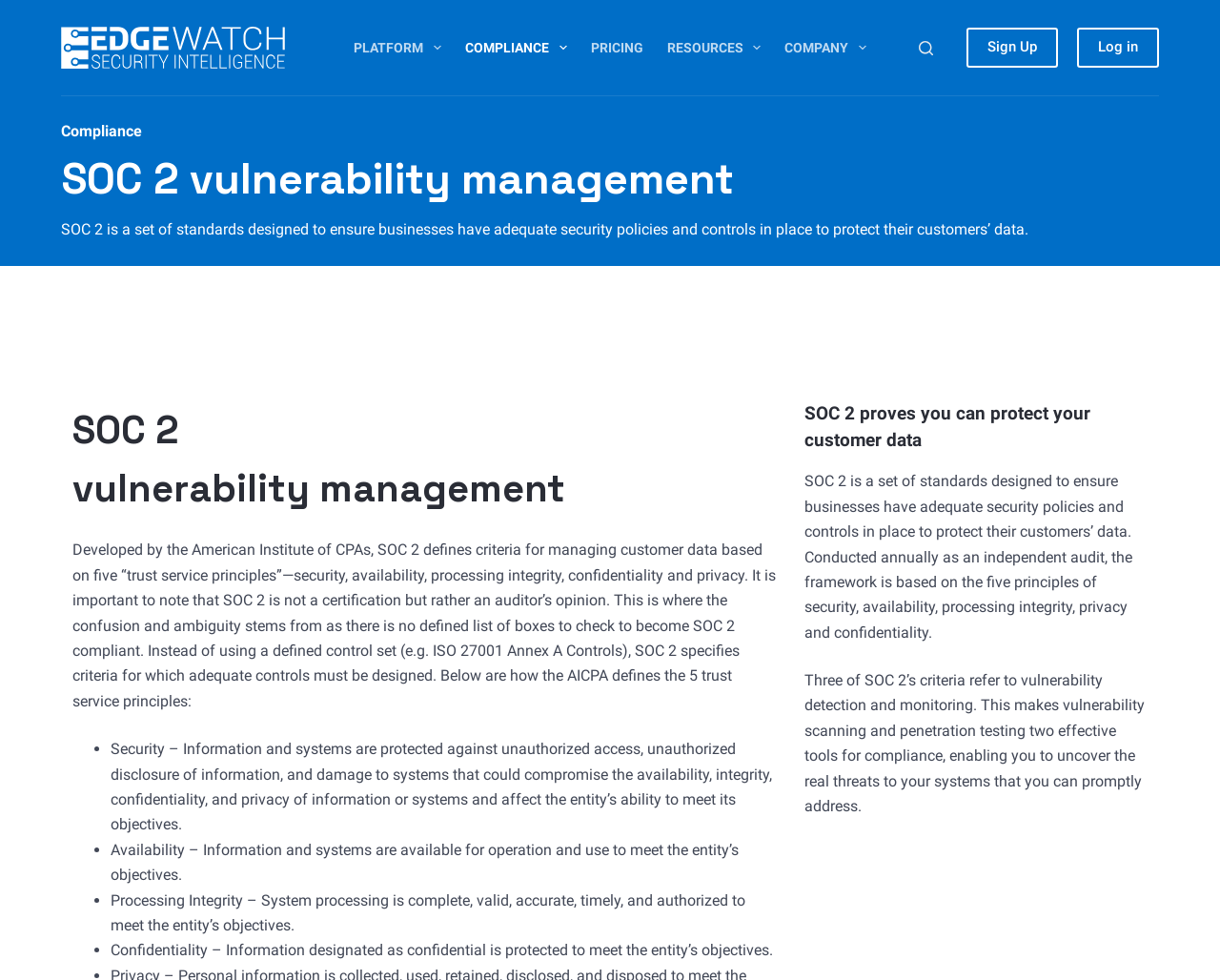Determine the bounding box coordinates for the area you should click to complete the following instruction: "Navigate to the 'PLATFORM' menu".

[0.28, 0.035, 0.371, 0.063]